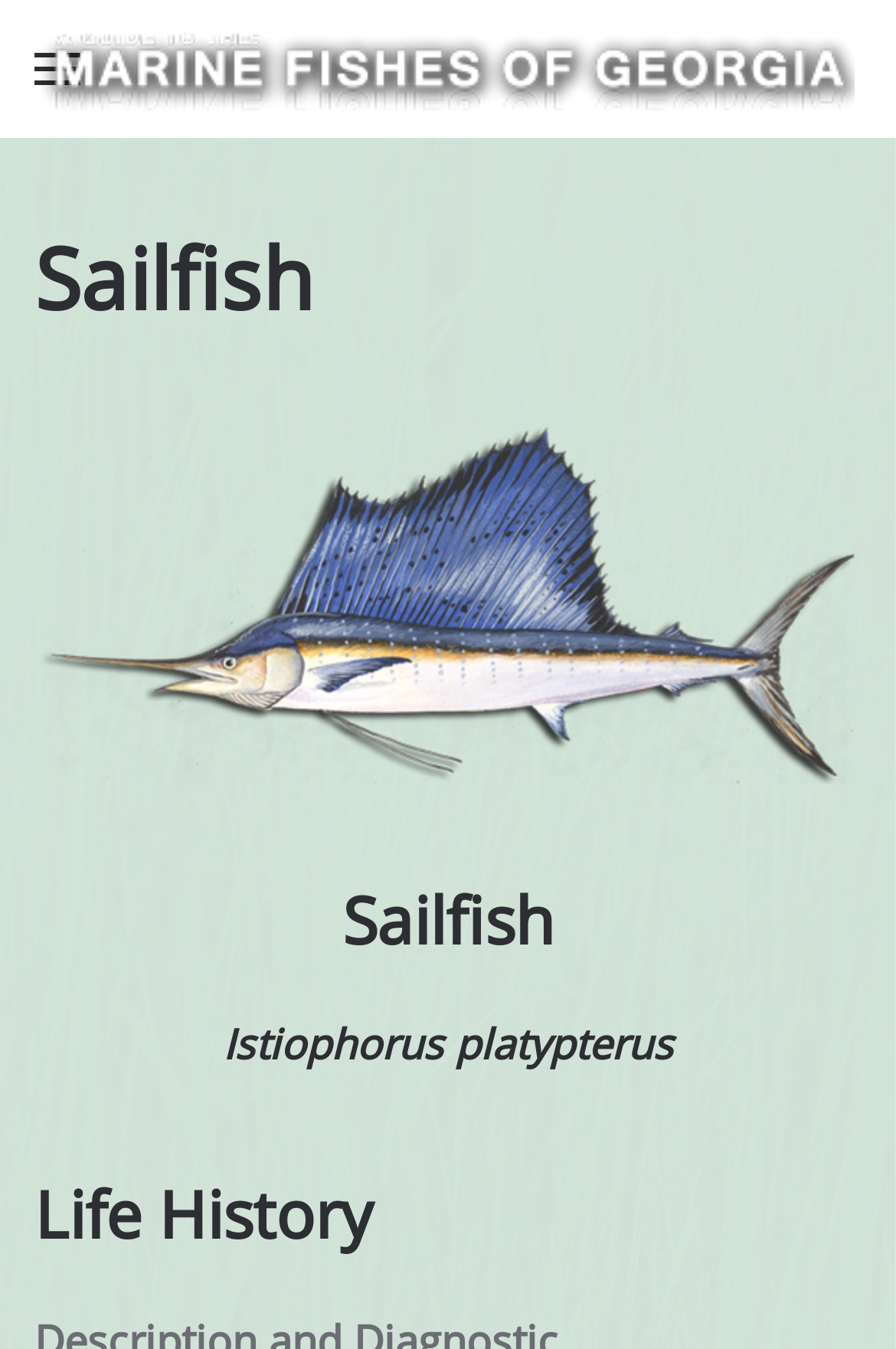How many headings with the text 'Sailfish' are present on the webpage? Based on the screenshot, please respond with a single word or phrase.

2